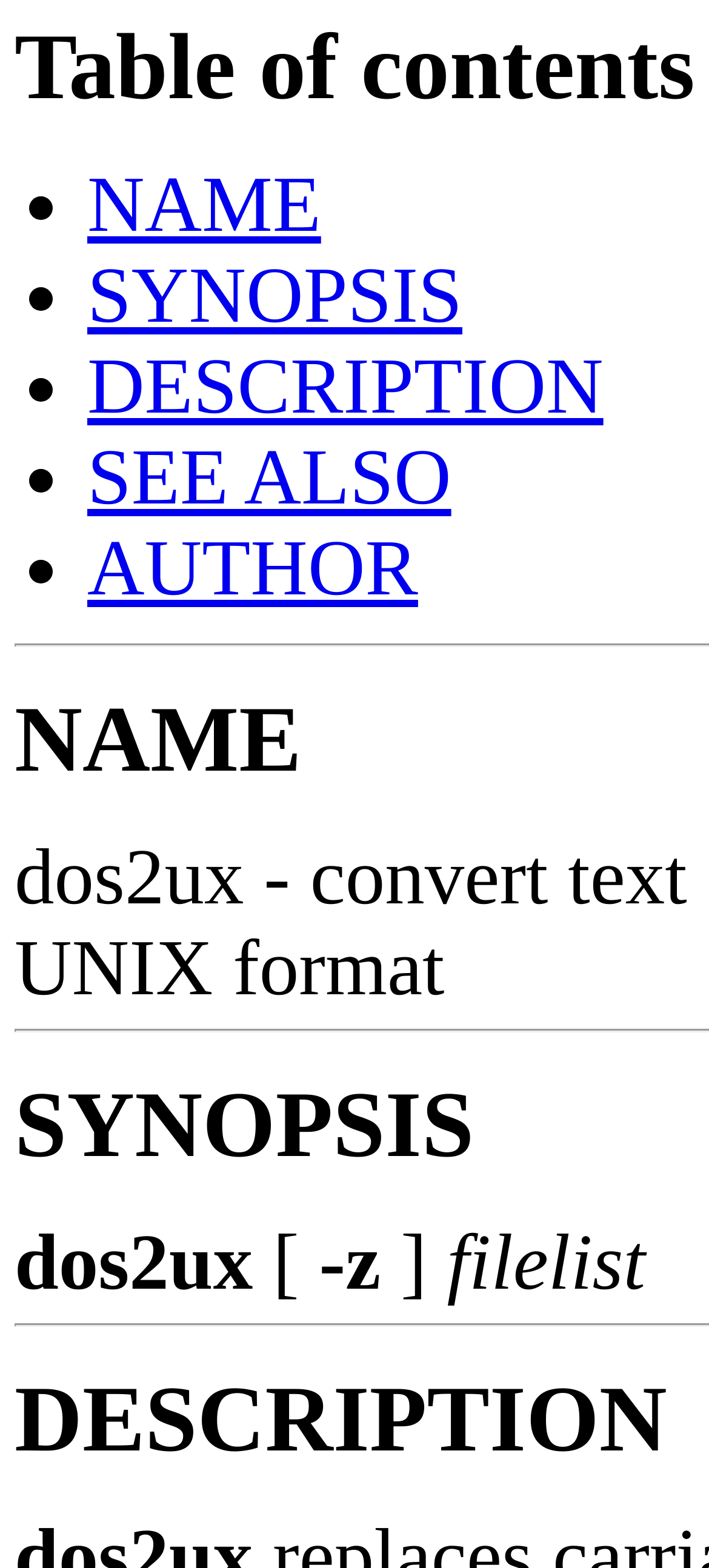Specify the bounding box coordinates for the region that must be clicked to perform the given instruction: "go to DESCRIPTION".

[0.123, 0.22, 0.851, 0.275]